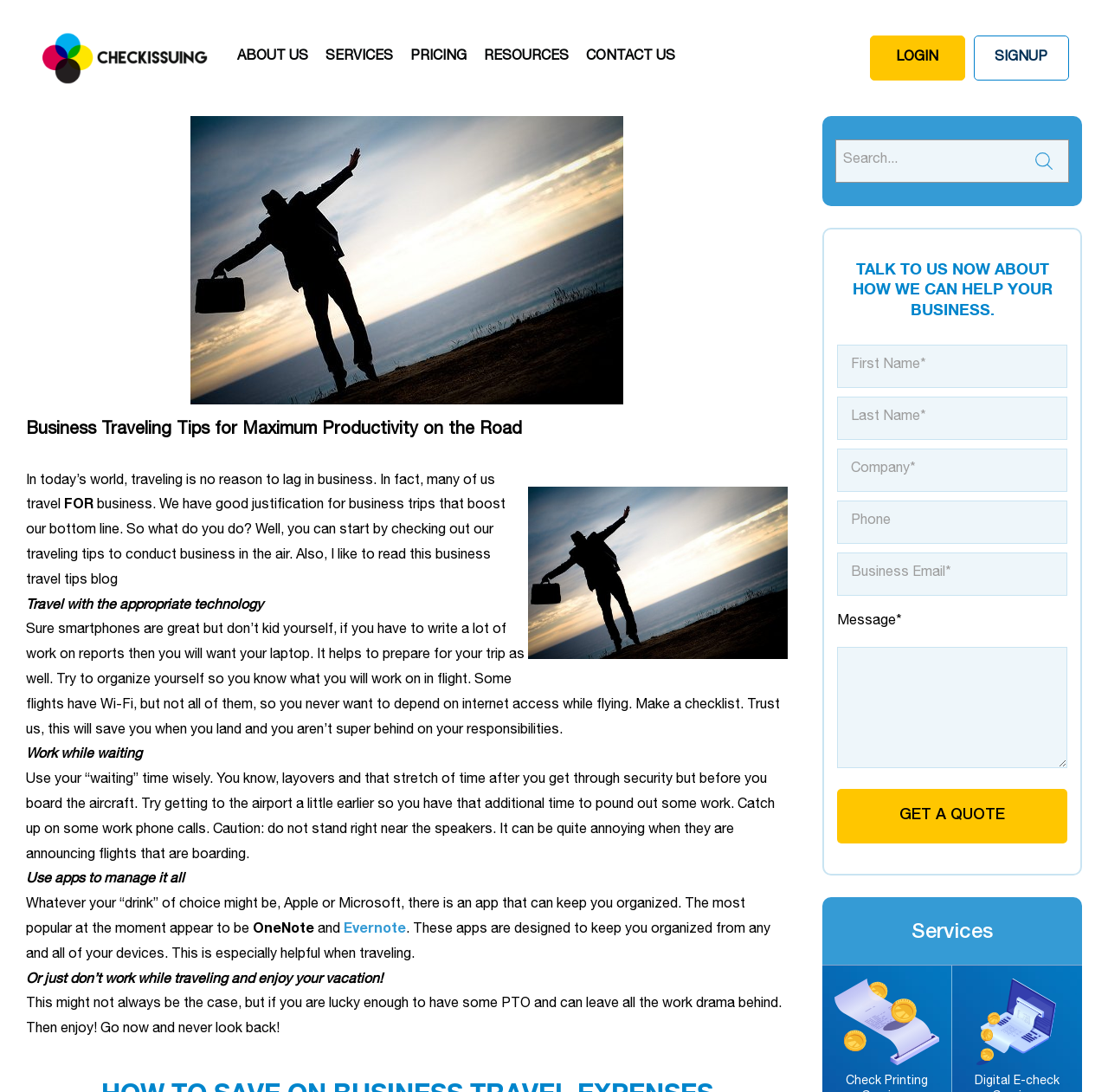Determine the bounding box coordinates for the area that should be clicked to carry out the following instruction: "Click on Evernote".

[0.31, 0.845, 0.366, 0.858]